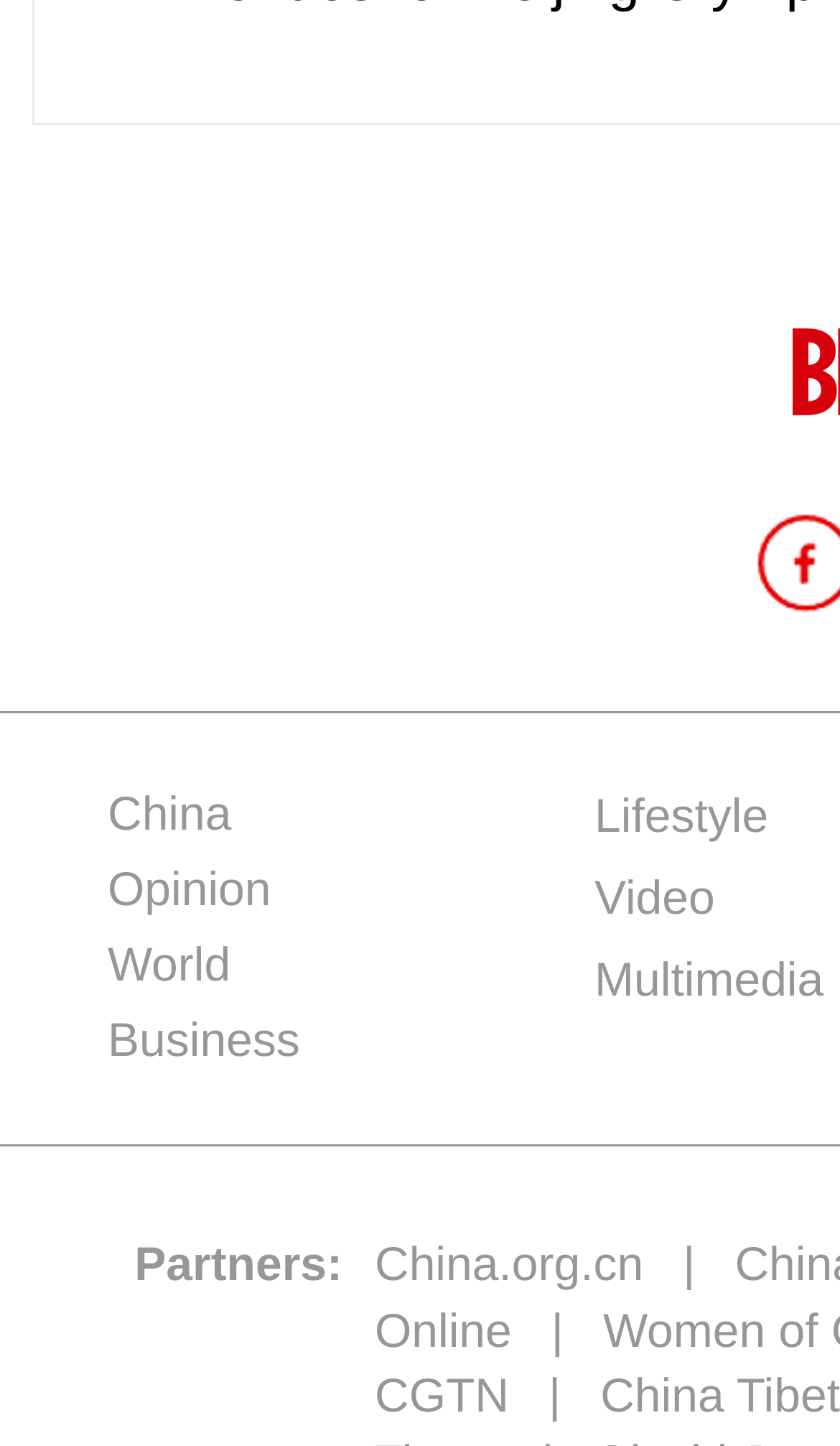Kindly determine the bounding box coordinates for the area that needs to be clicked to execute this instruction: "Watch Video".

[0.708, 0.603, 0.851, 0.64]